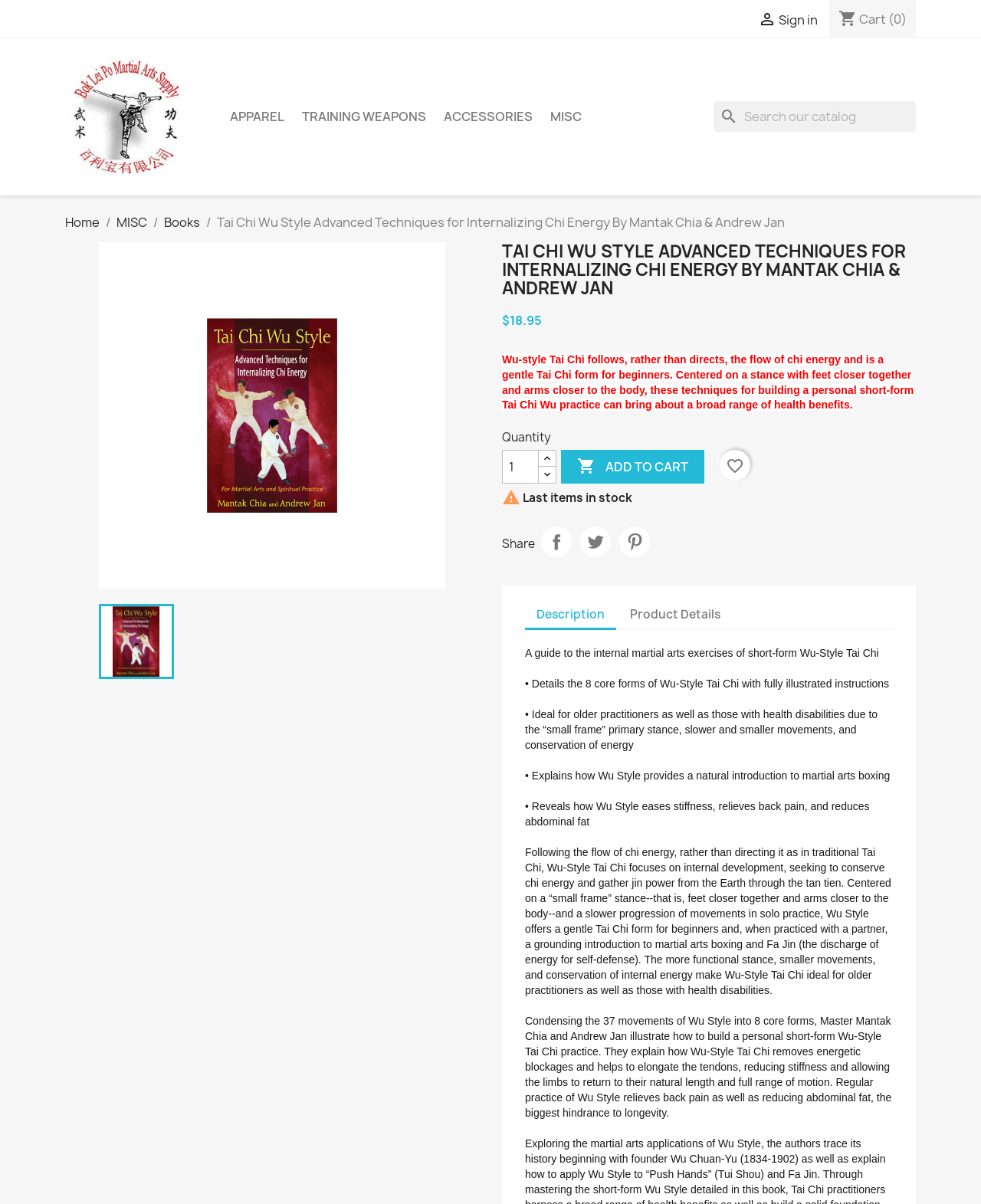Given the element description: "  TRAINING WEAPONS", predict the bounding box coordinates of the UI element it refers to, using four float numbers between 0 and 1, i.e., [left, top, right, bottom].

[0.3, 0.084, 0.442, 0.11]